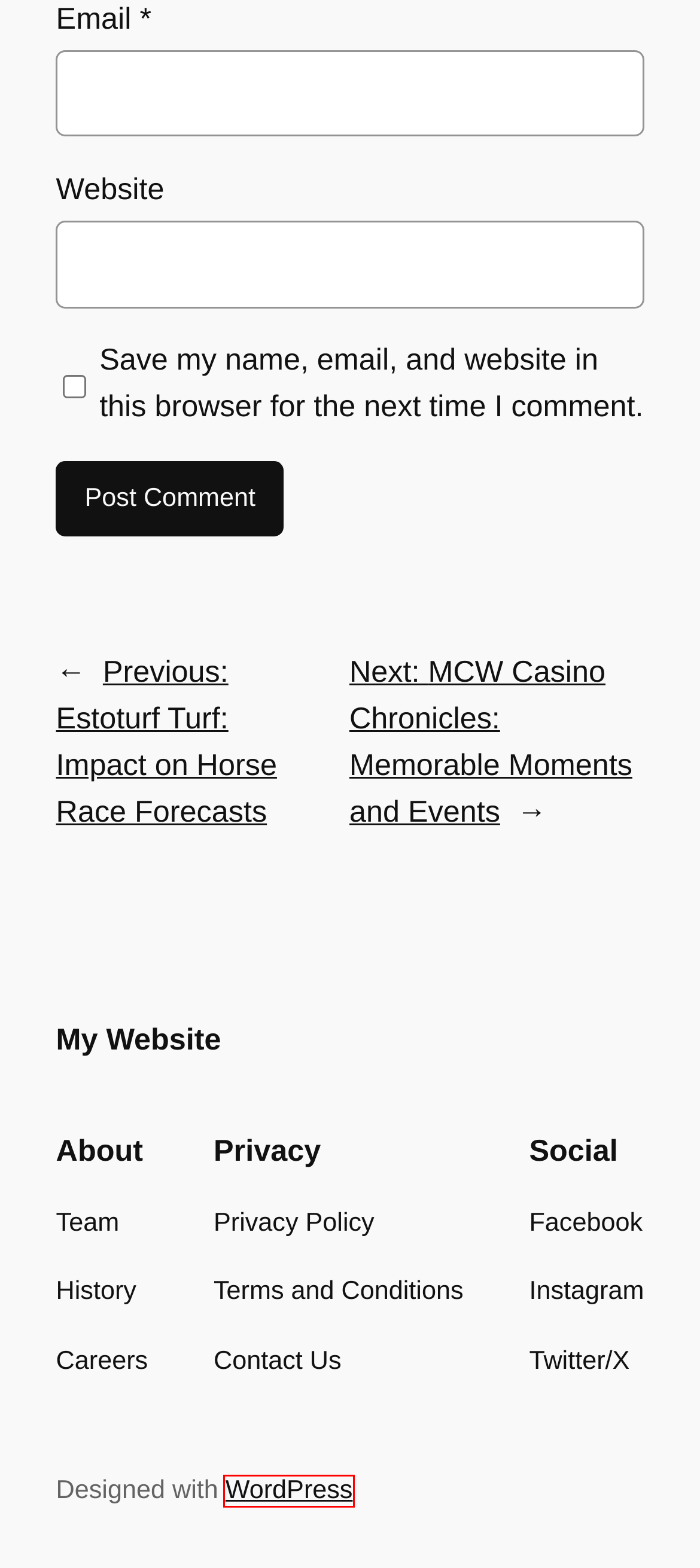Examine the screenshot of the webpage, which includes a red bounding box around an element. Choose the best matching webpage description for the page that will be displayed after clicking the element inside the red bounding box. Here are the candidates:
A. Online healthcare services in Nigeria: Get Your Medicines
B. Blog Tool, Publishing Platform, and CMS – WordPress.org
C. peakpage - My Website
D. Minrelation | Relationship, Dating and Marriage Blogs
E. MCW Casino Chronicles: Memorable Moments and Events
F. Estoturf Turf: Impact on Horse Race Forecasts
G. My Website -
H. Blog - My Website

B